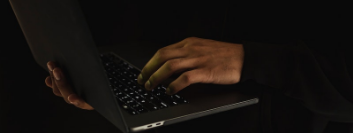Provide a thorough description of the image, including all visible elements.

The image captures a close-up view of a person’s hands operating a sleek, modern laptop against a dark backdrop. The scene conveys an atmosphere of focus and concentration, suggesting engagement with technology or online activities, potentially related to cybersecurity, given the context of the adjacent article discussing threats from malware and hacking groups. The illuminated keyboard highlights the urgency and intricacy of digital tasks, enhancing the sense of commitment to navigating the complexities of the cyber world.